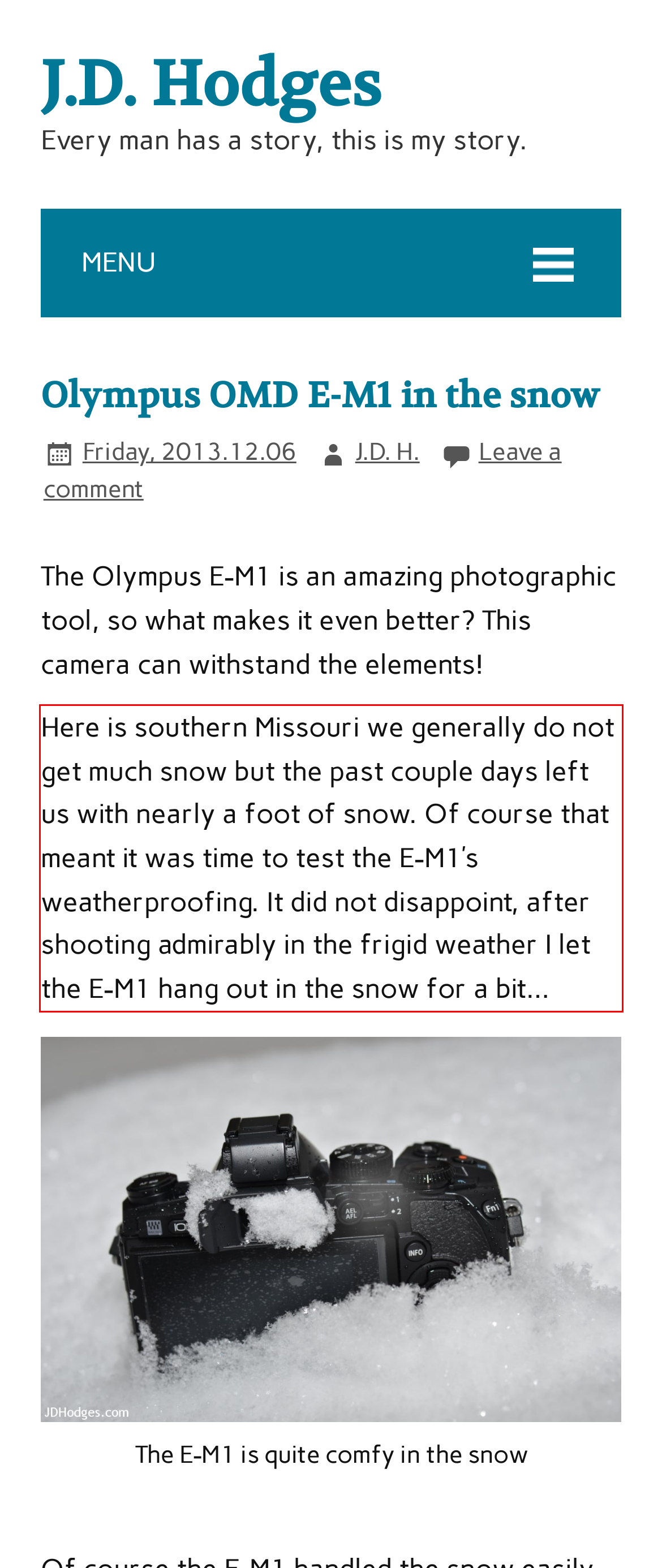You are provided with a webpage screenshot that includes a red rectangle bounding box. Extract the text content from within the bounding box using OCR.

Here is southern Missouri we generally do not get much snow but the past couple days left us with nearly a foot of snow. Of course that meant it was time to test the E-M1’s weatherproofing. It did not disappoint, after shooting admirably in the frigid weather I let the E-M1 hang out in the snow for a bit…